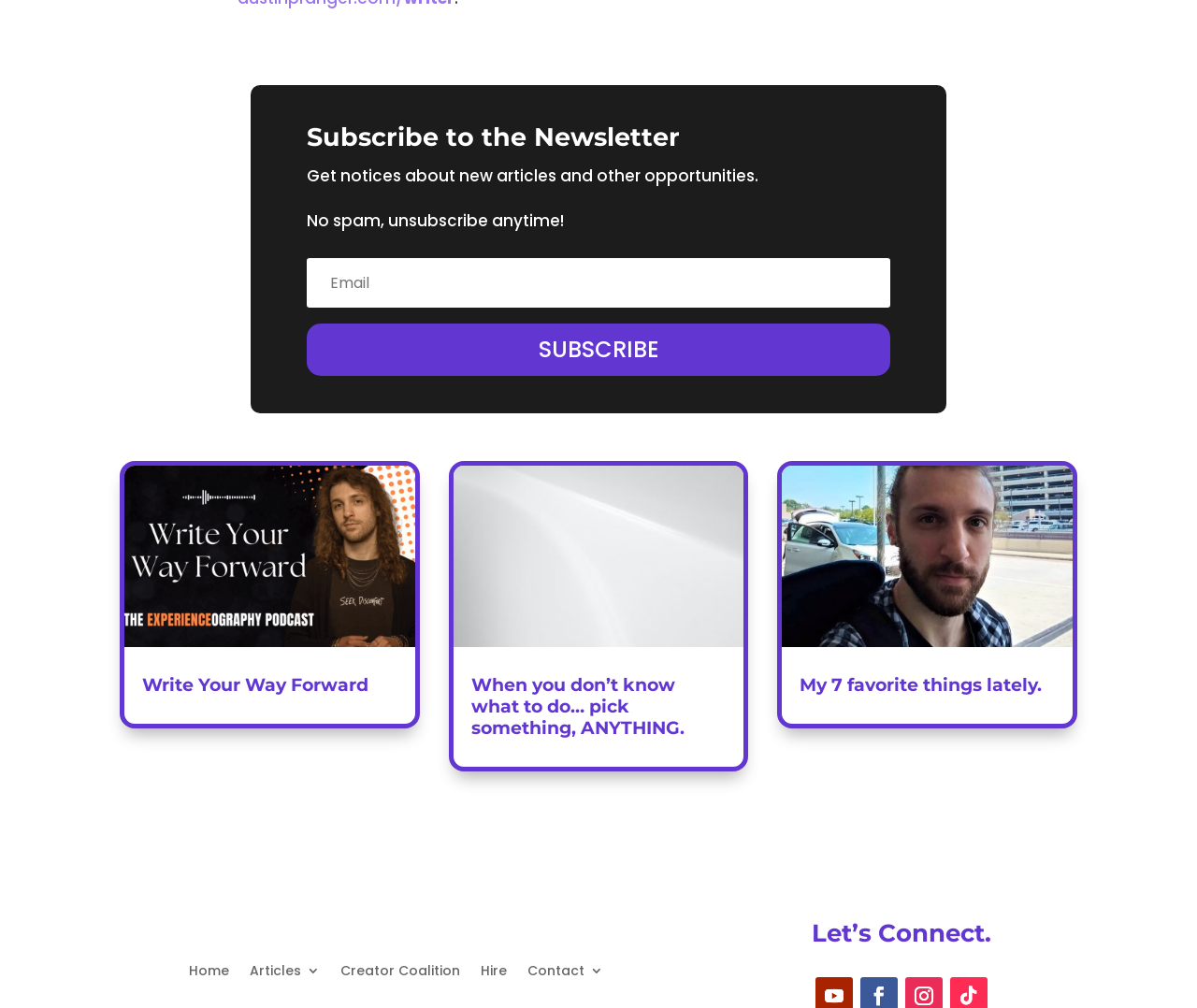Show the bounding box coordinates of the region that should be clicked to follow the instruction: "Select the academic level."

None